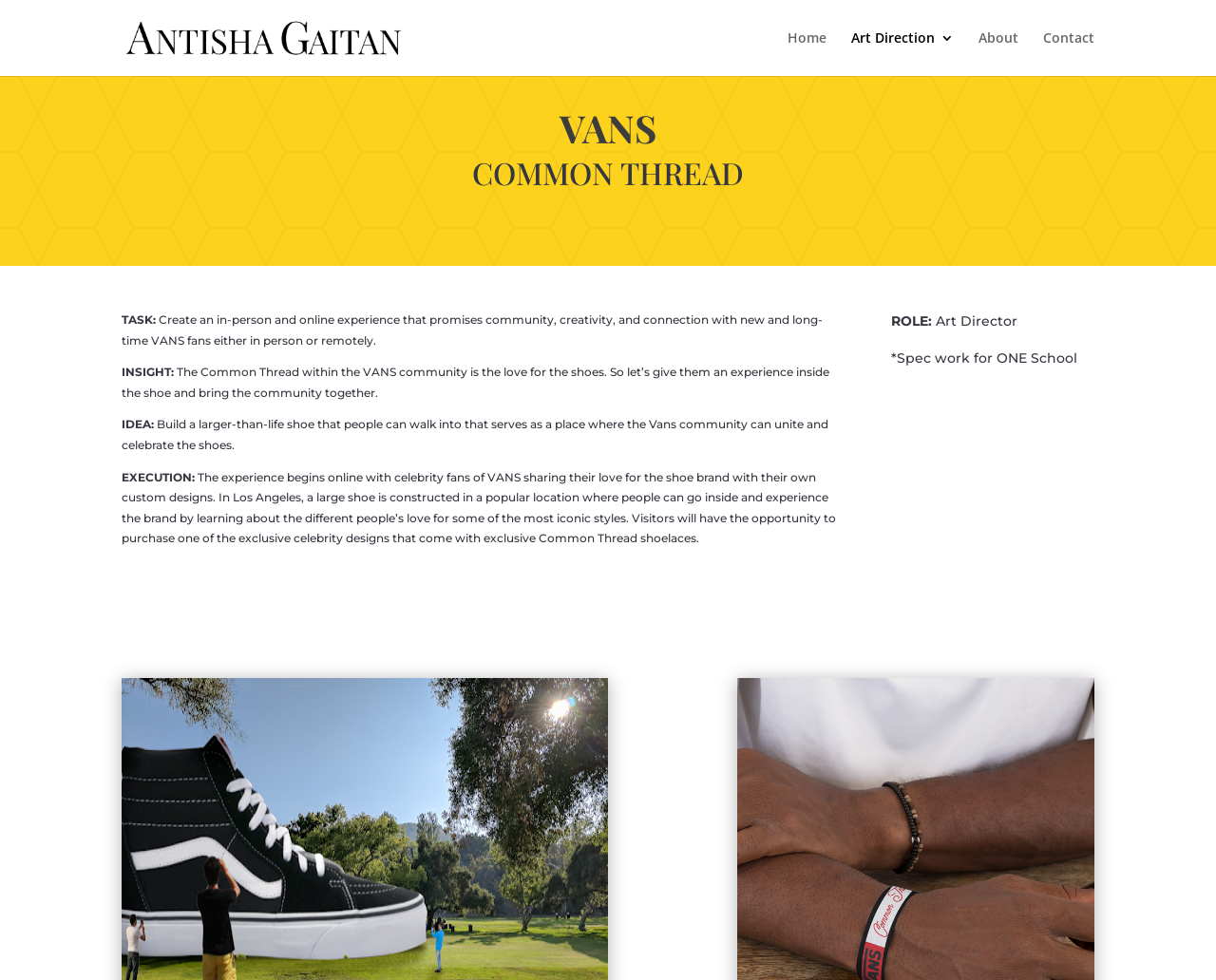What is the role of Antisha Gaitan in this project? Refer to the image and provide a one-word or short phrase answer.

Art Director